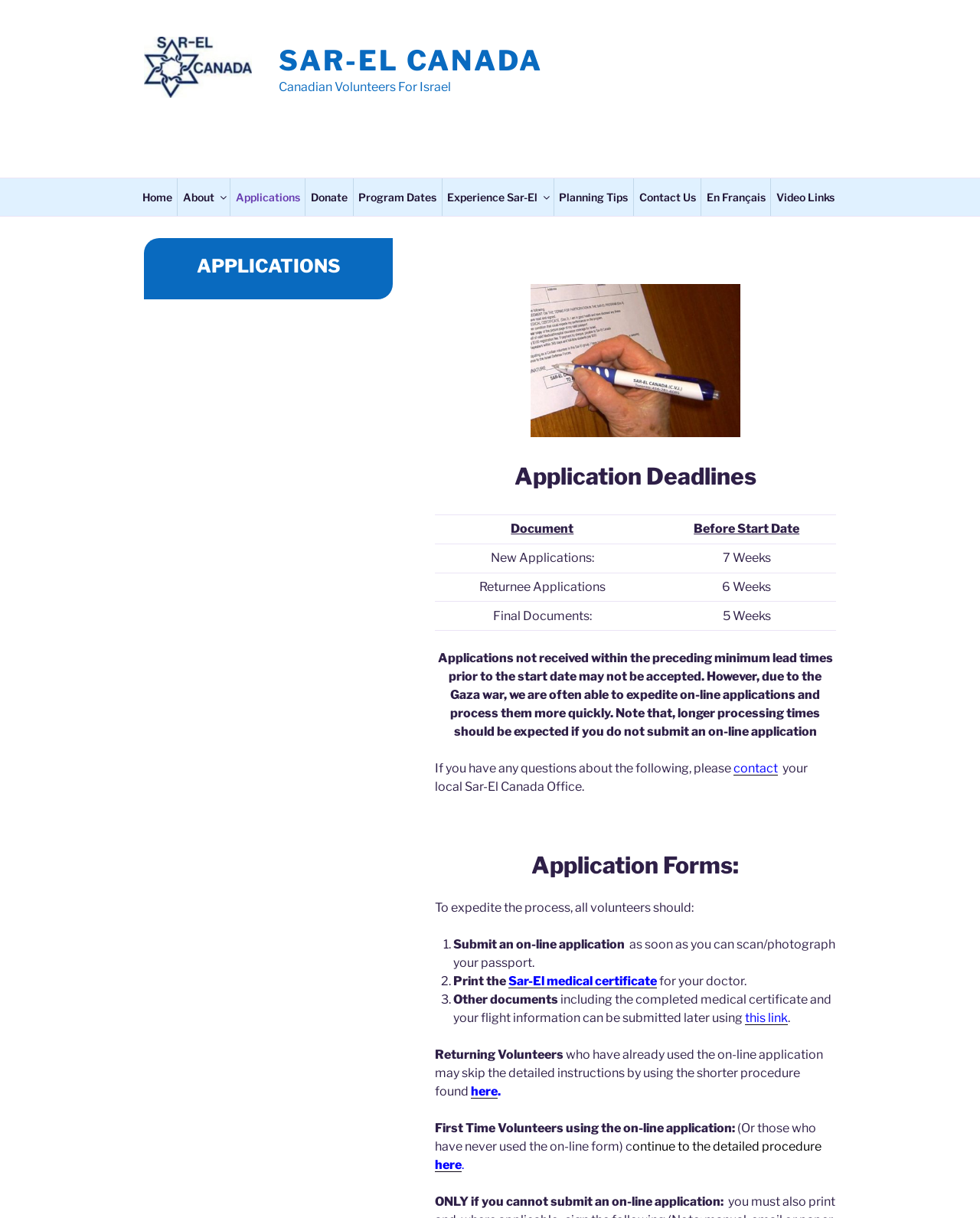Given the element description Sar-El medical certificate, predict the bounding box coordinates for the UI element in the webpage screenshot. The format should be (top-left x, top-left y, bottom-right x, bottom-right y), and the values should be between 0 and 1.

[0.519, 0.799, 0.67, 0.811]